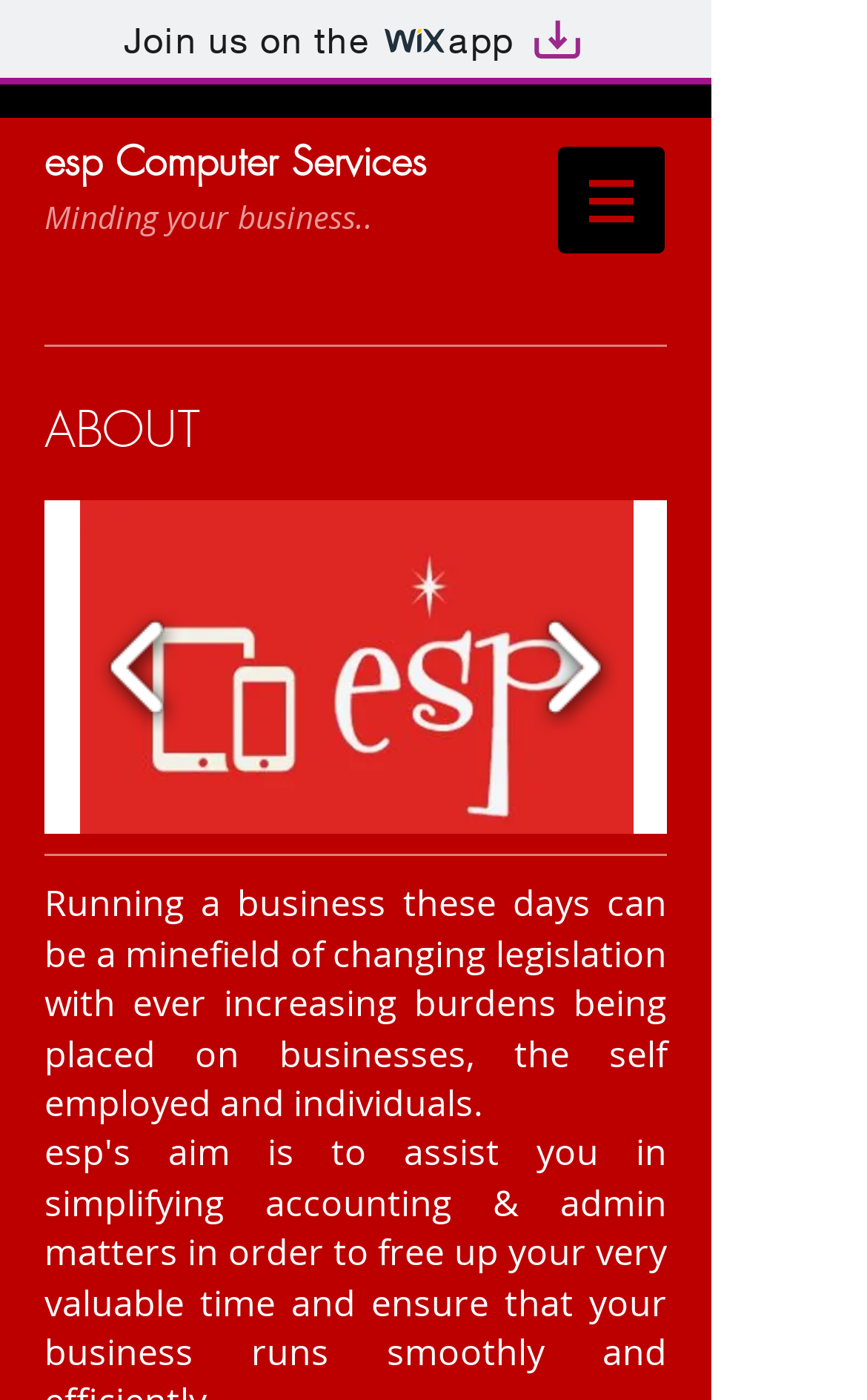What is the purpose of the business?
Provide a detailed and extensive answer to the question.

The purpose of the business can be inferred from the link text 'Minding your business..' which suggests that the company is focused on taking care of business-related tasks for its clients.